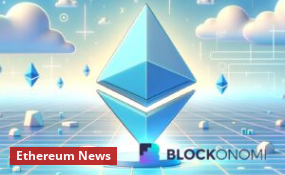Summarize the image with a detailed caption.

The image features a stylized representation of the Ethereum logo, set against a vibrant, digital landscape filled with floating Ethereum symbols and clouds. The logo, a prominent diamond shape, shines in shades of blue, symbolizing innovation and the technological advancements within the Ethereum blockchain. Alongside the logo, there is a red banner labeled "Ethereum News," indicating the content related to updates or developments concerning Ethereum. The branding on the right reads "BLOCKONOMI," suggesting a connection to a source of cryptocurrency and blockchain-related news. The overall composition conveys a sense of modernity and progress in the world of digital currencies.